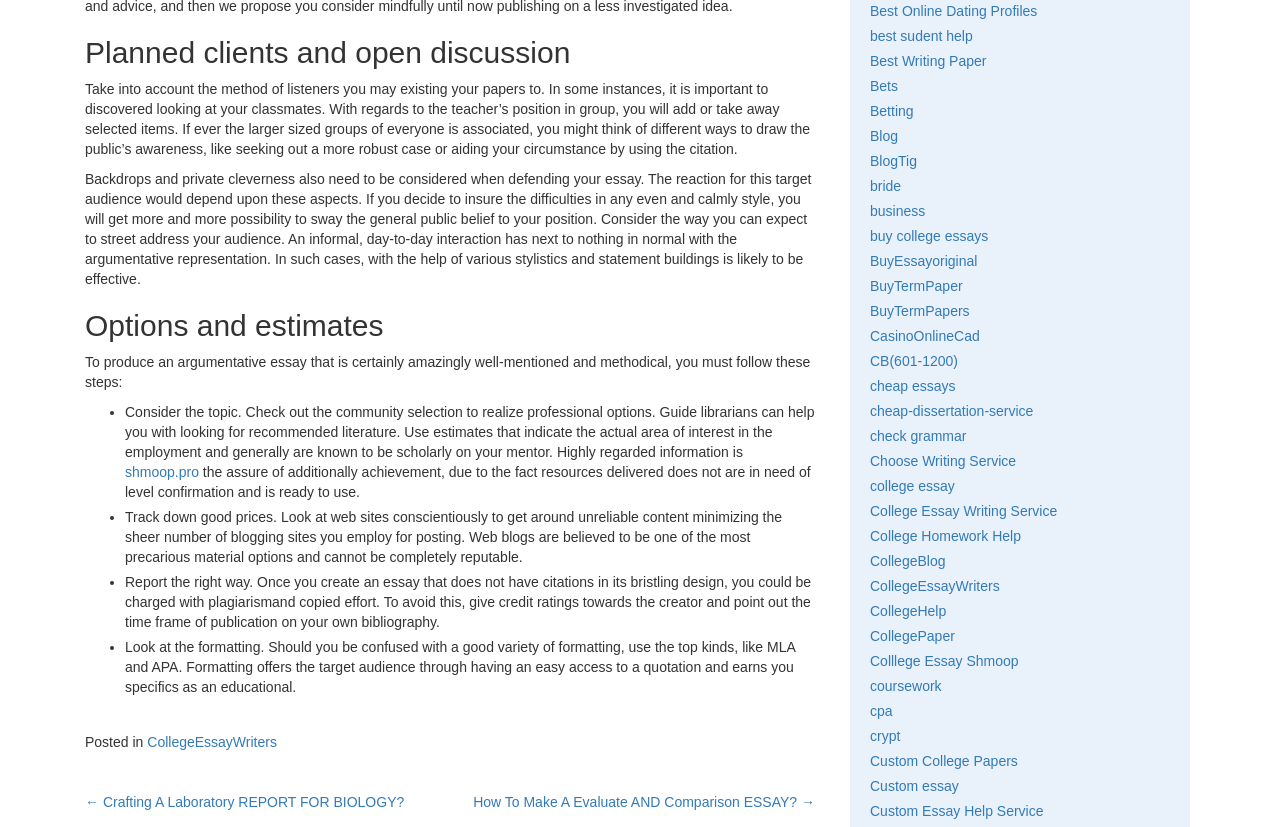Identify the bounding box coordinates for the region to click in order to carry out this instruction: "Click on the link to learn about crafting a laboratory report for biology". Provide the coordinates using four float numbers between 0 and 1, formatted as [left, top, right, bottom].

[0.066, 0.96, 0.316, 0.979]